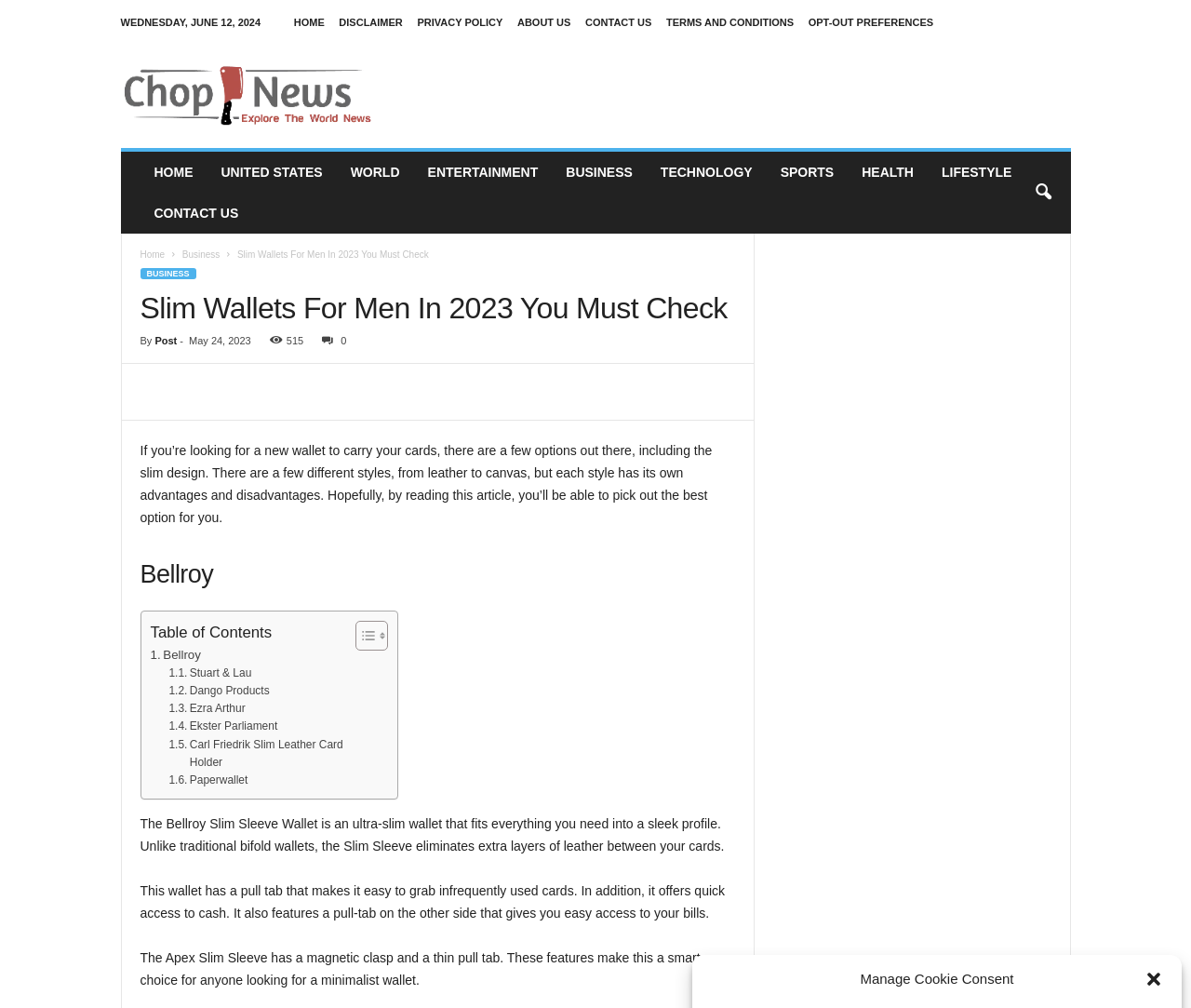Give an in-depth explanation of the webpage layout and content.

This webpage is about slim wallets for men in 2023, with a focus on various options and their features. At the top, there is a button to close a dialog box, followed by a date display showing Wednesday, June 12, 2024. Below this, there are several links to different sections of the website, including Home, Disclaimer, Privacy Policy, and more.

On the left side, there is a menu with links to various categories, such as Home, United States, World, Entertainment, Business, Technology, Sports, and Health. Next to this menu, there is a search icon button.

The main content of the webpage starts with a heading that reads "Slim Wallets For Men In 2023 You Must Check". Below this, there is a brief introduction to the topic, followed by a table of contents with links to different sections of the article.

The article then discusses various slim wallet options, including Bellroy, Stuart & Lau, Dango Products, and more. Each section has a brief description of the wallet's features, such as the Bellroy Slim Sleeve Wallet's ultra-slim design and easy access to cards and cash.

Throughout the article, there are several images and icons, including social media links and a pull-tab icon. At the bottom of the page, there is a complementary section with a wide banner.